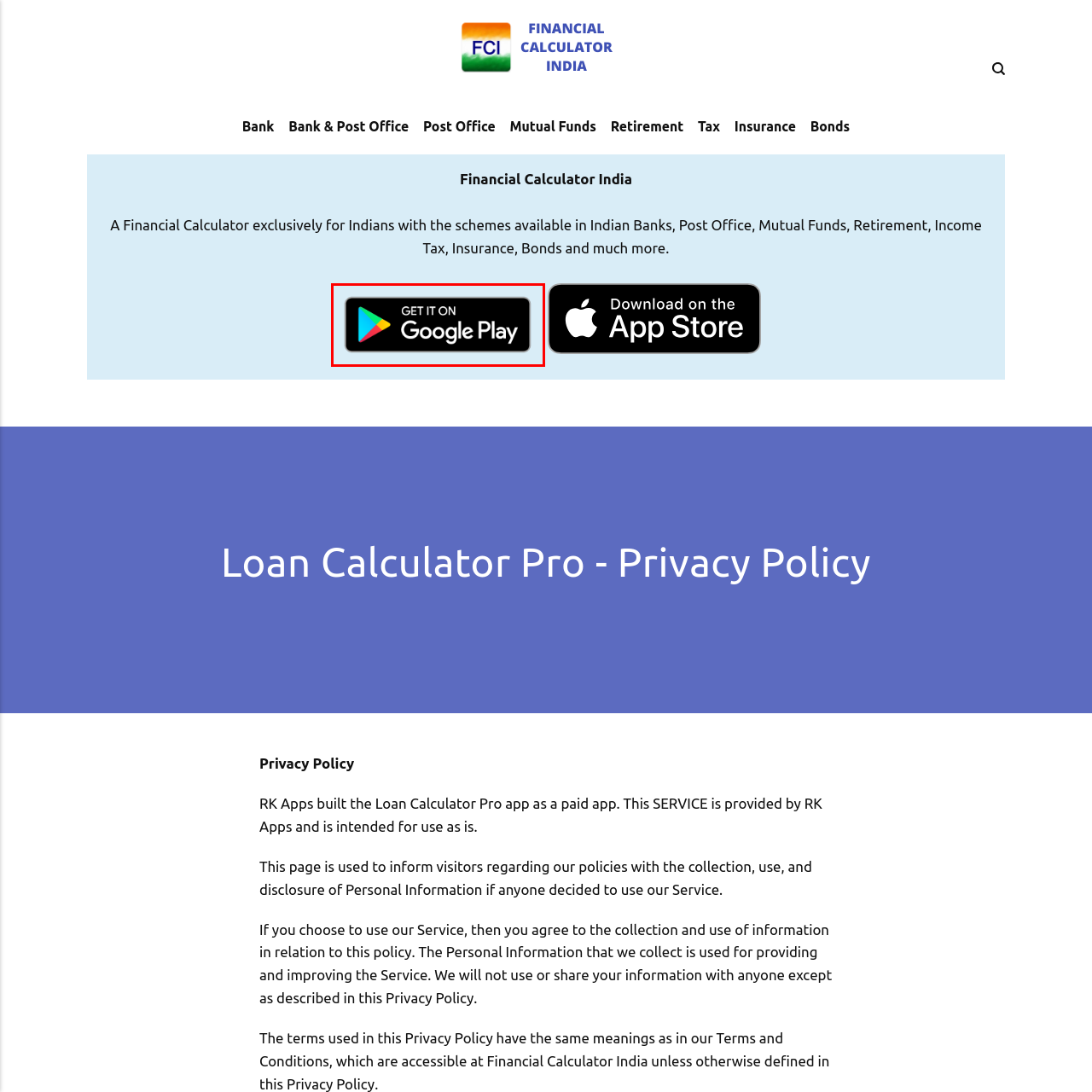Give a detailed account of the scene depicted within the red boundary.

The image features a prominent call-to-action button that invites users to download the "Loan Calculator Pro" app from the Google Play Store. The button is designed with a bold, black background that contrasts well with the colorful Google Play logo and the text "GET IT ON" positioned above the app name. This visually appealing element aims to attract potential users by clearly directing them to the app's online availability, making it easier for them to access the financial tools offered by the "Loan Calculator Pro." The overall design is user-friendly and integrates seamlessly into the webpage, enhancing the app's visibility and accessibility for interested users.